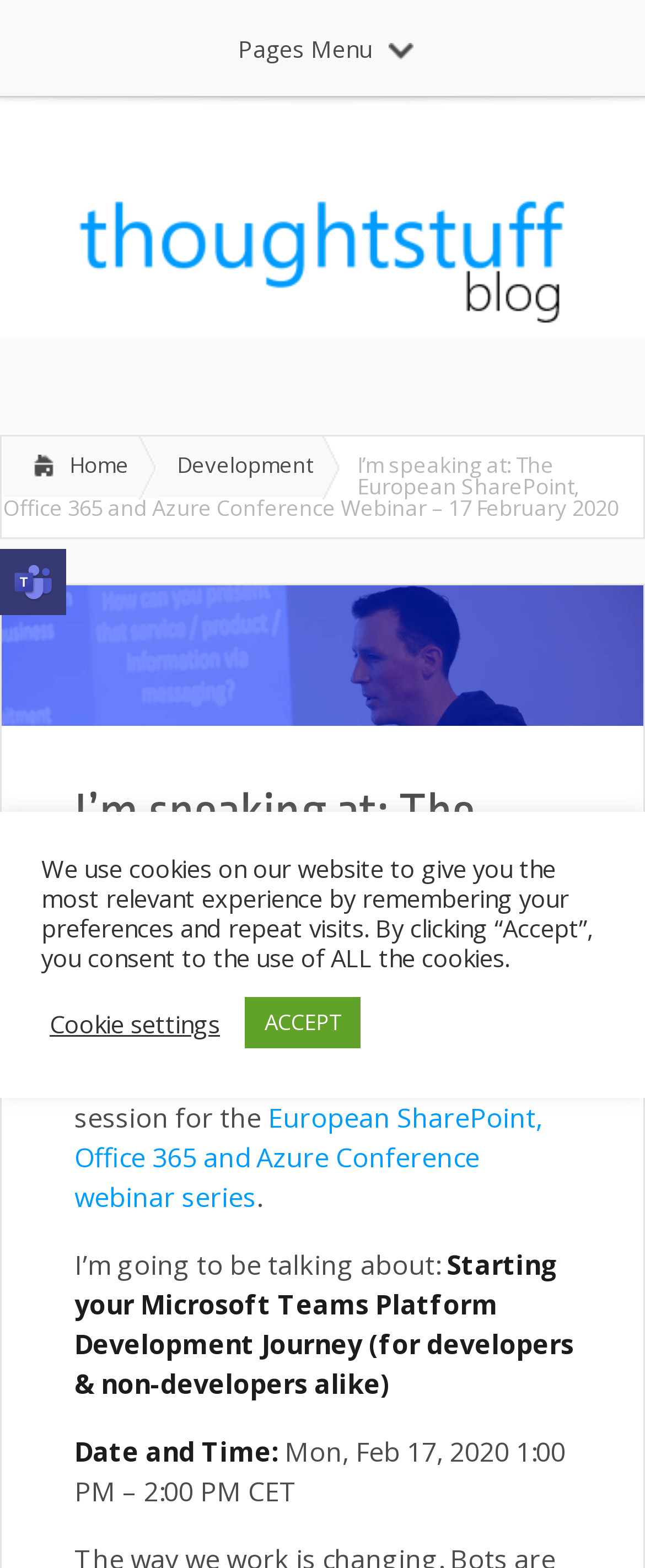What is the speaker talking about at the webinar?
Please provide a full and detailed response to the question.

I determined the answer by reading the text on the webpage, specifically the sentence 'I’m going to be talking about: Starting your Microsoft Teams Platform Development Journey (for developers & non-developers alike)'.